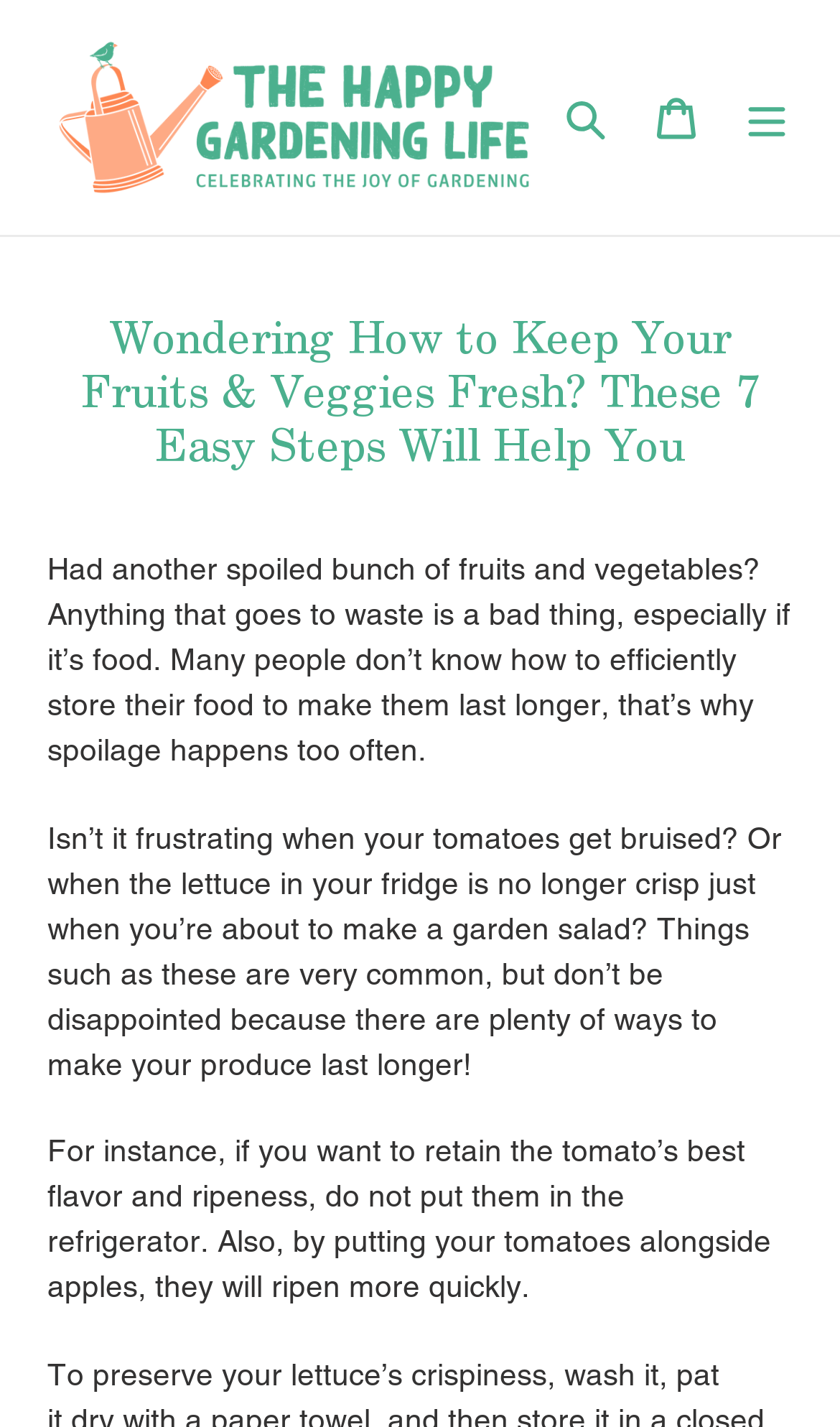Based on what you see in the screenshot, provide a thorough answer to this question: What is frustrating when making a garden salad?

According to the webpage, it is frustrating when the lettuce in your fridge is no longer crisp just when you're about to make a garden salad. This is mentioned in the second paragraph of the webpage.